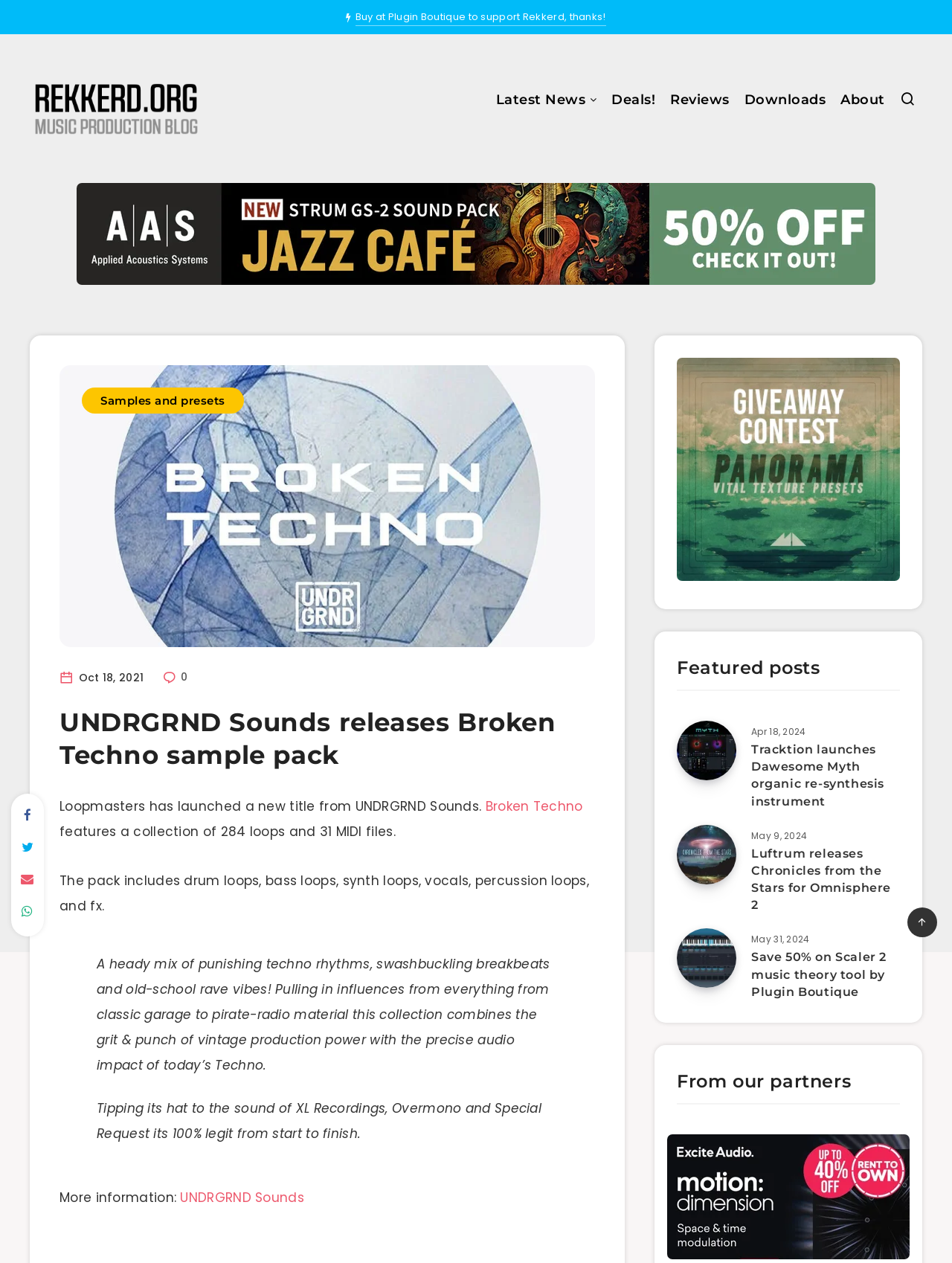Identify the bounding box coordinates for the element that needs to be clicked to fulfill this instruction: "Click on the 'Buy at Plugin Boutique to support Rekkerd, thanks!' link". Provide the coordinates in the format of four float numbers between 0 and 1: [left, top, right, bottom].

[0.373, 0.008, 0.636, 0.02]